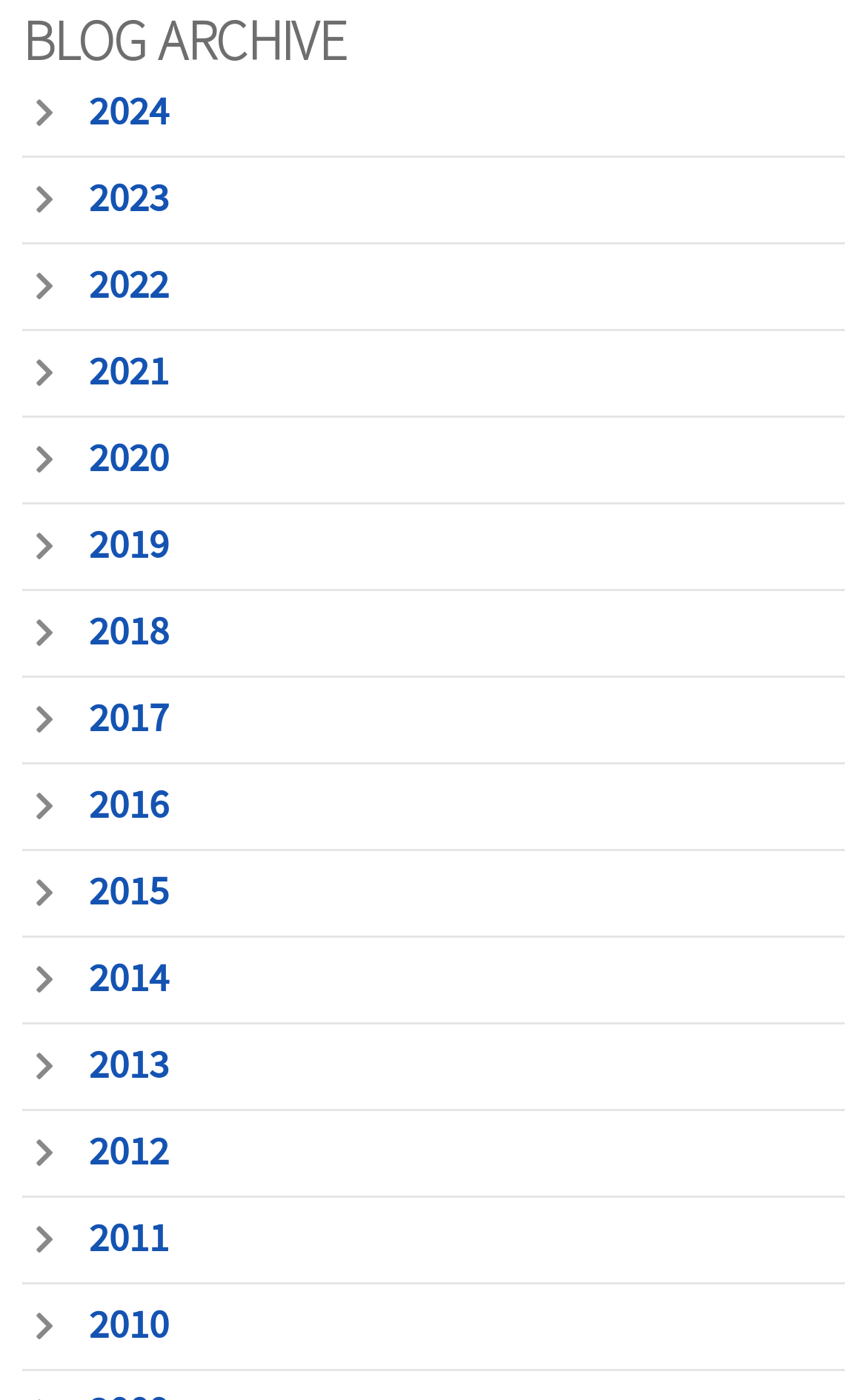Highlight the bounding box coordinates of the element you need to click to perform the following instruction: "View blog posts from 2022."

[0.103, 0.185, 0.195, 0.222]